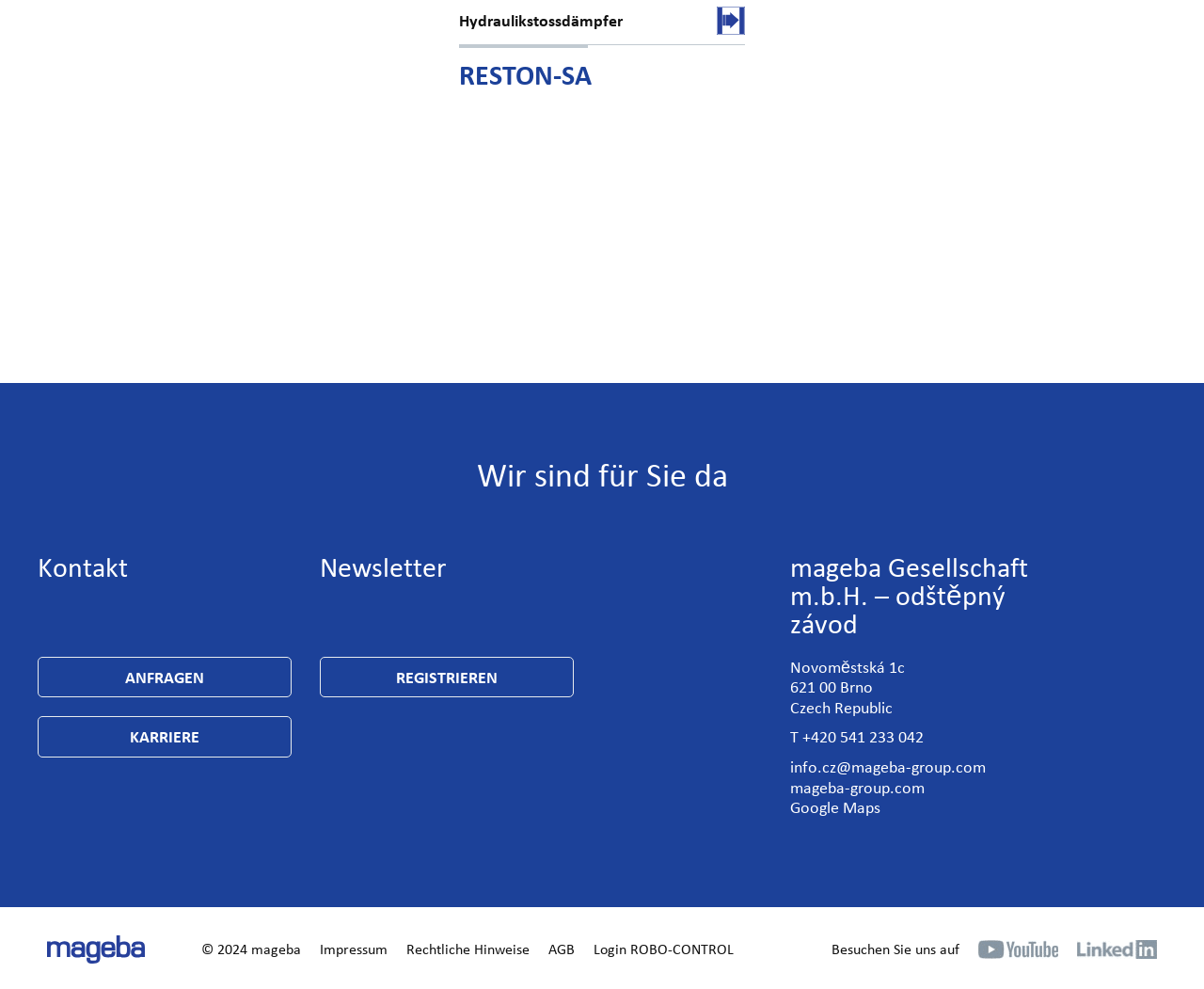Locate the bounding box for the described UI element: "A to Z Chinese Dishes". Ensure the coordinates are four float numbers between 0 and 1, formatted as [left, top, right, bottom].

None